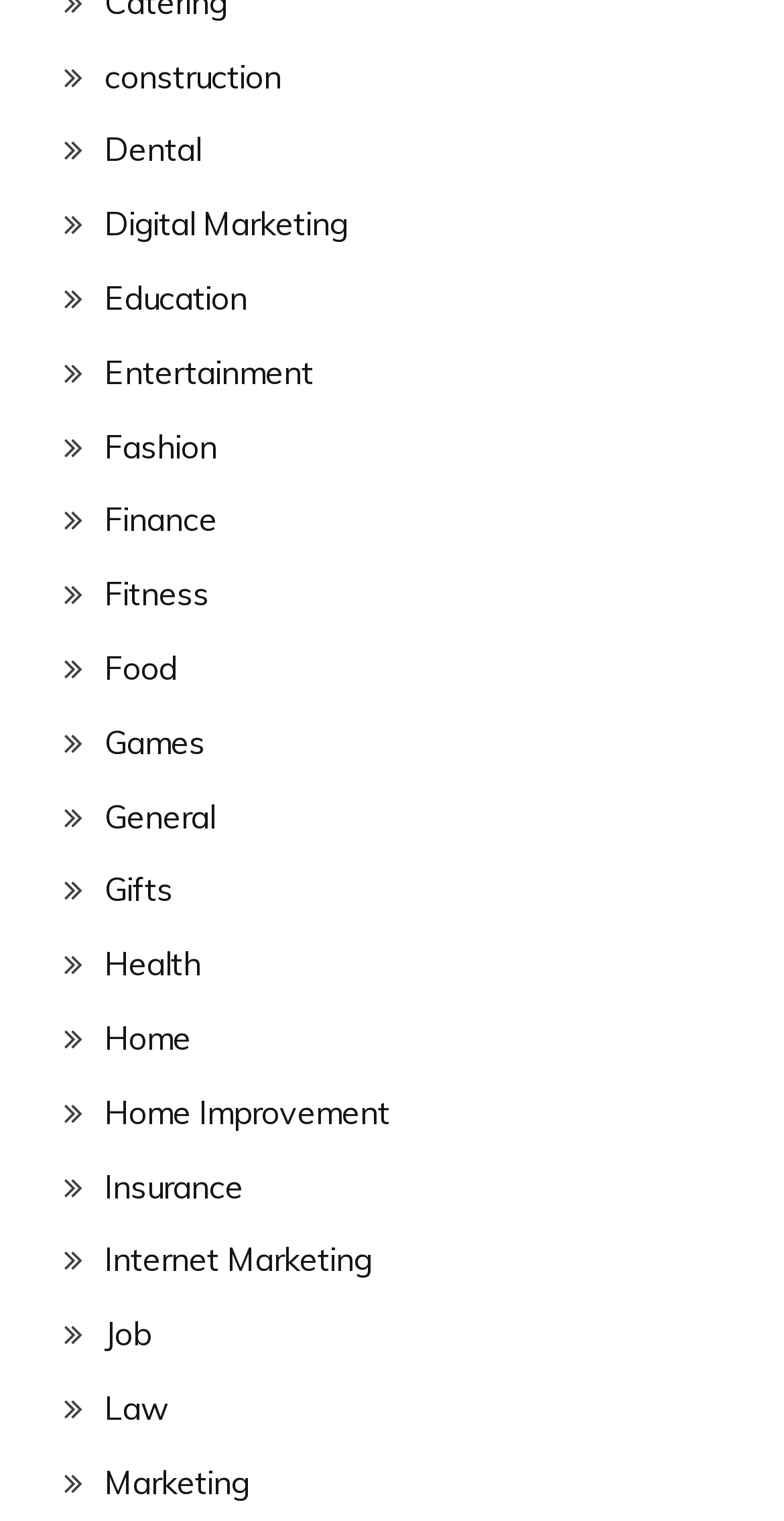Please identify the bounding box coordinates of the area that needs to be clicked to fulfill the following instruction: "explore fitness category."

[0.133, 0.377, 0.267, 0.404]